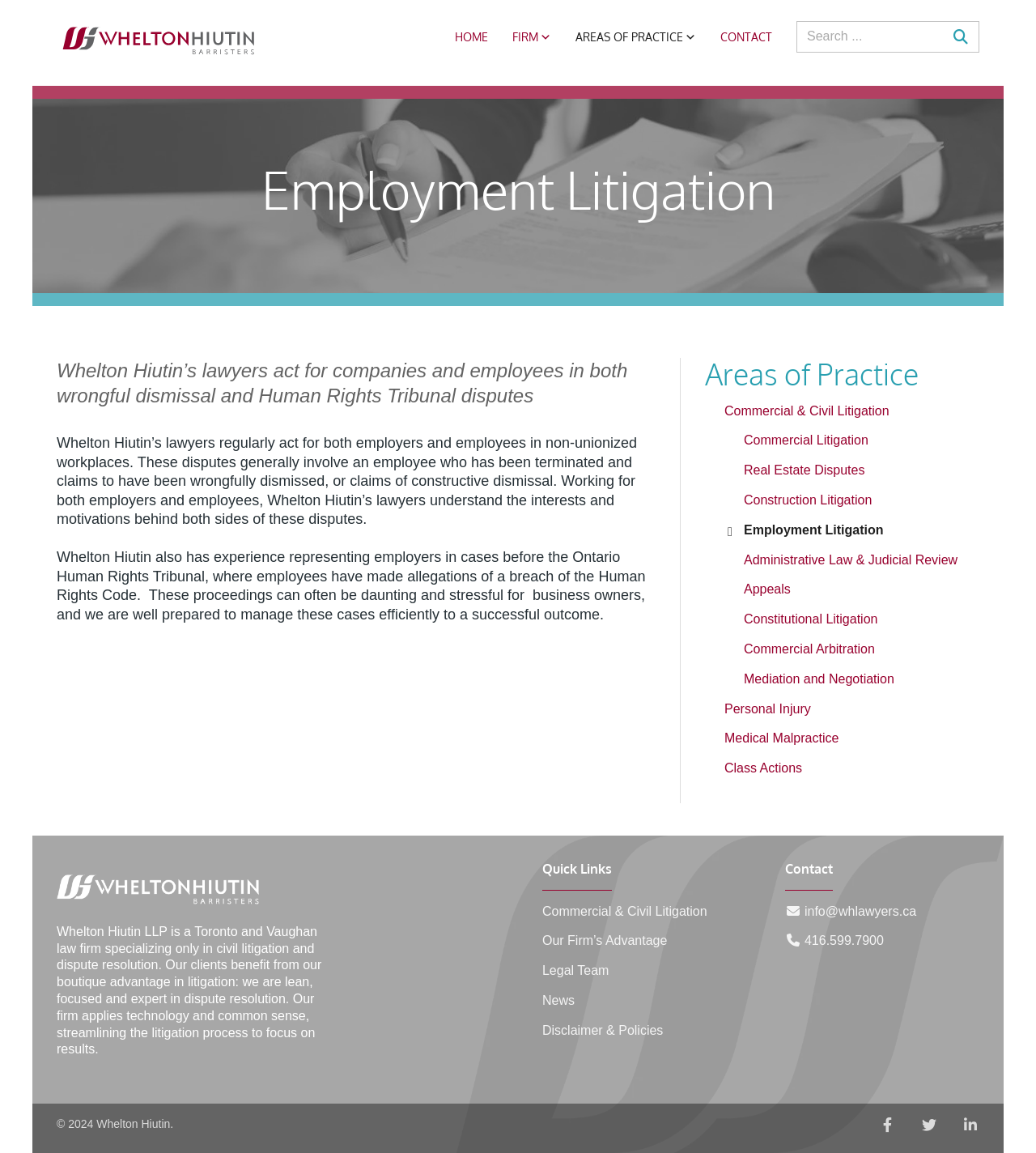Specify the bounding box coordinates of the element's region that should be clicked to achieve the following instruction: "View areas of practice". The bounding box coordinates consist of four float numbers between 0 and 1, in the format [left, top, right, bottom].

[0.555, 0.011, 0.672, 0.053]